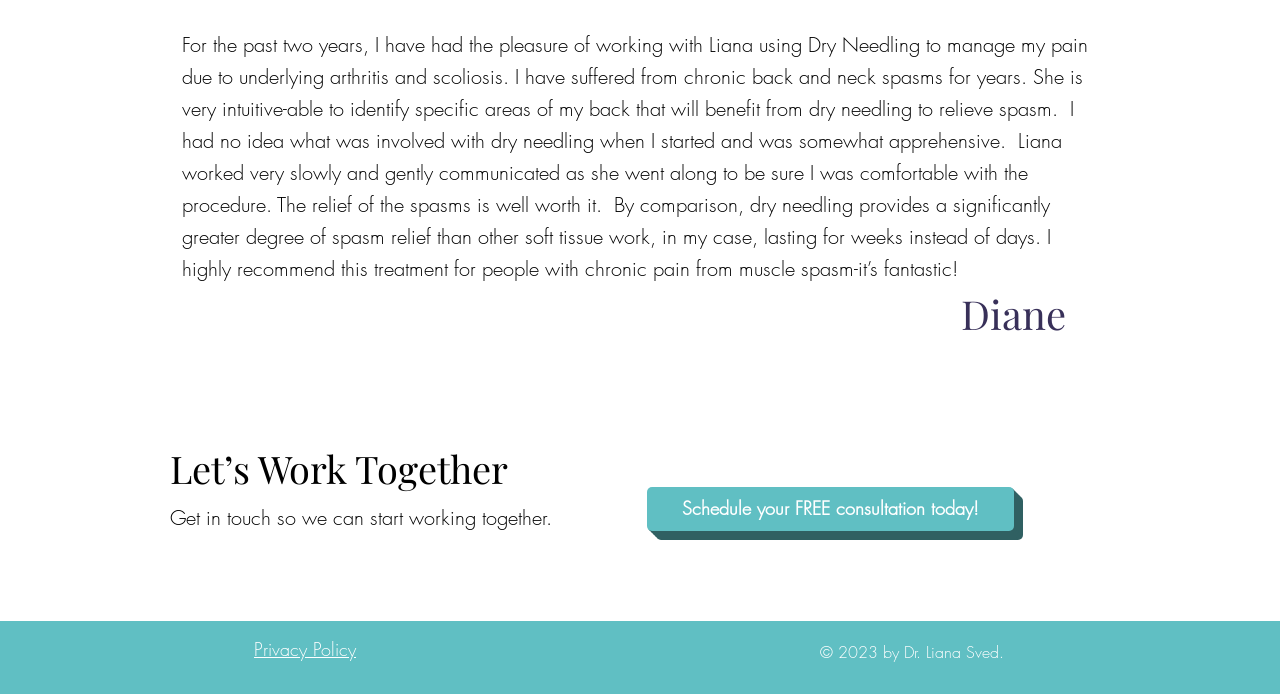Find the bounding box of the UI element described as follows: "Privacy Policy".

[0.198, 0.918, 0.278, 0.952]